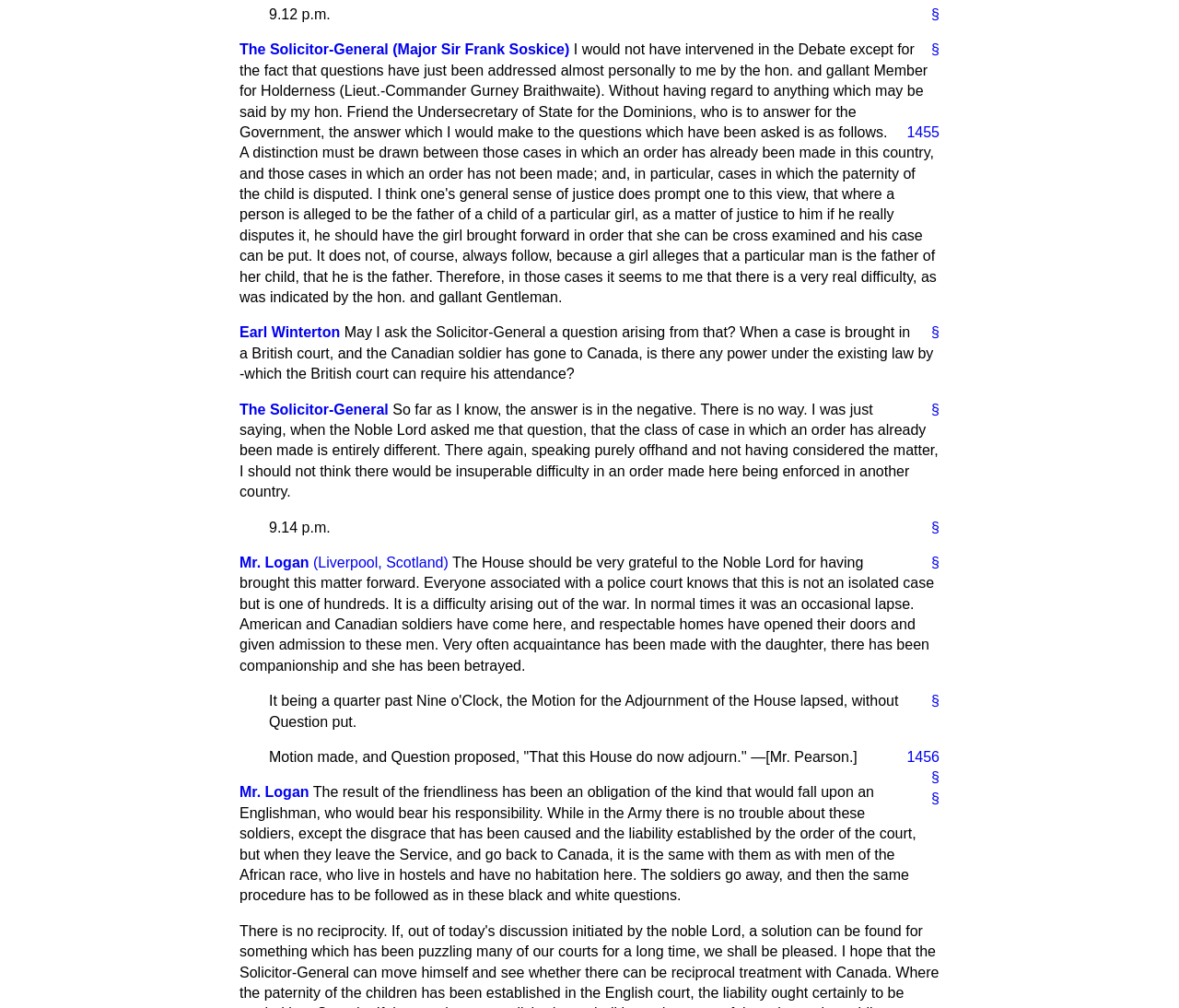Determine the bounding box coordinates of the UI element that matches the following description: "Audrey Heath". The coordinates should be four float numbers between 0 and 1 in the format [left, top, right, bottom].

None